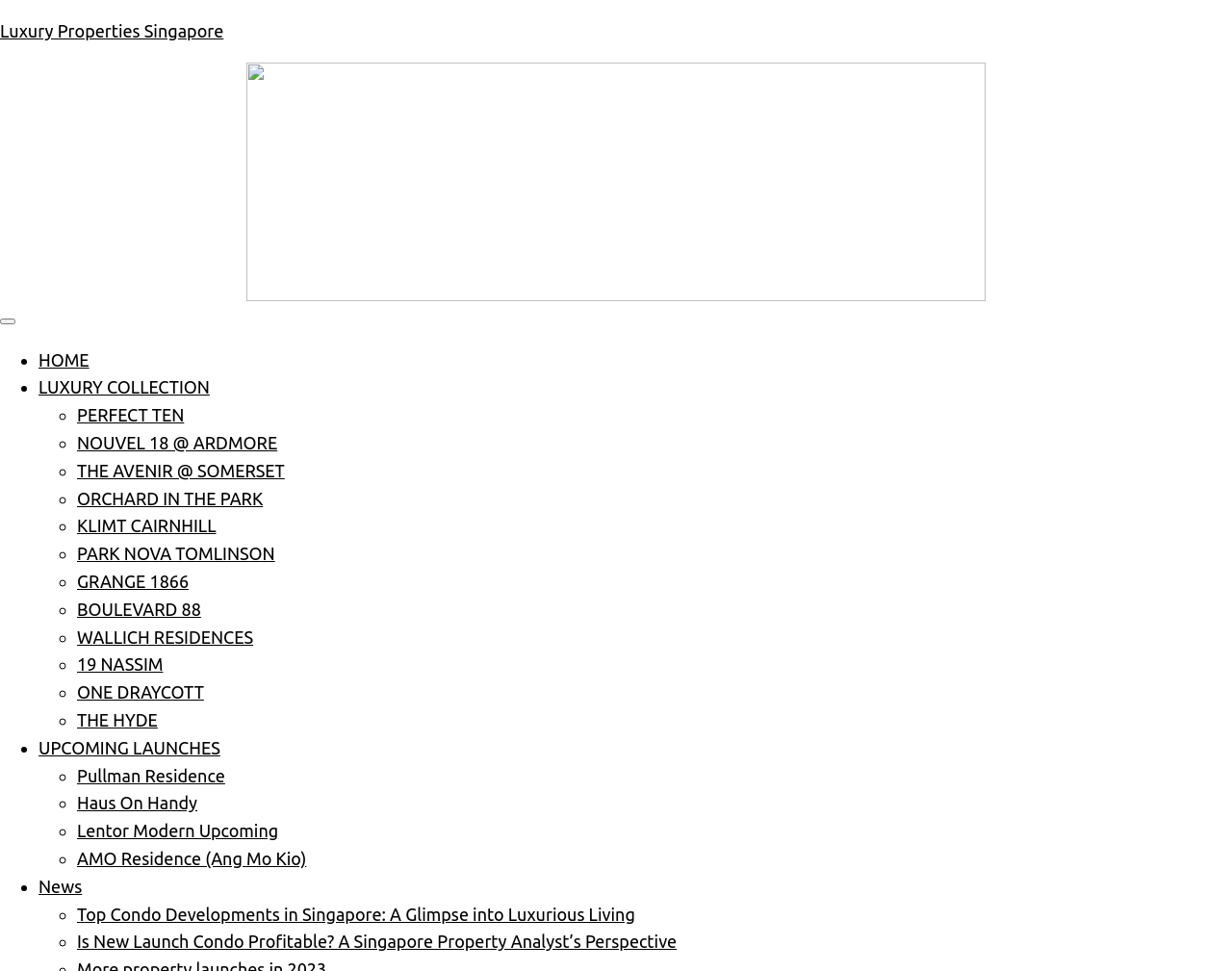Find the bounding box coordinates of the element you need to click on to perform this action: 'Search for a topic'. The coordinates should be represented by four float values between 0 and 1, in the format [left, top, right, bottom].

None